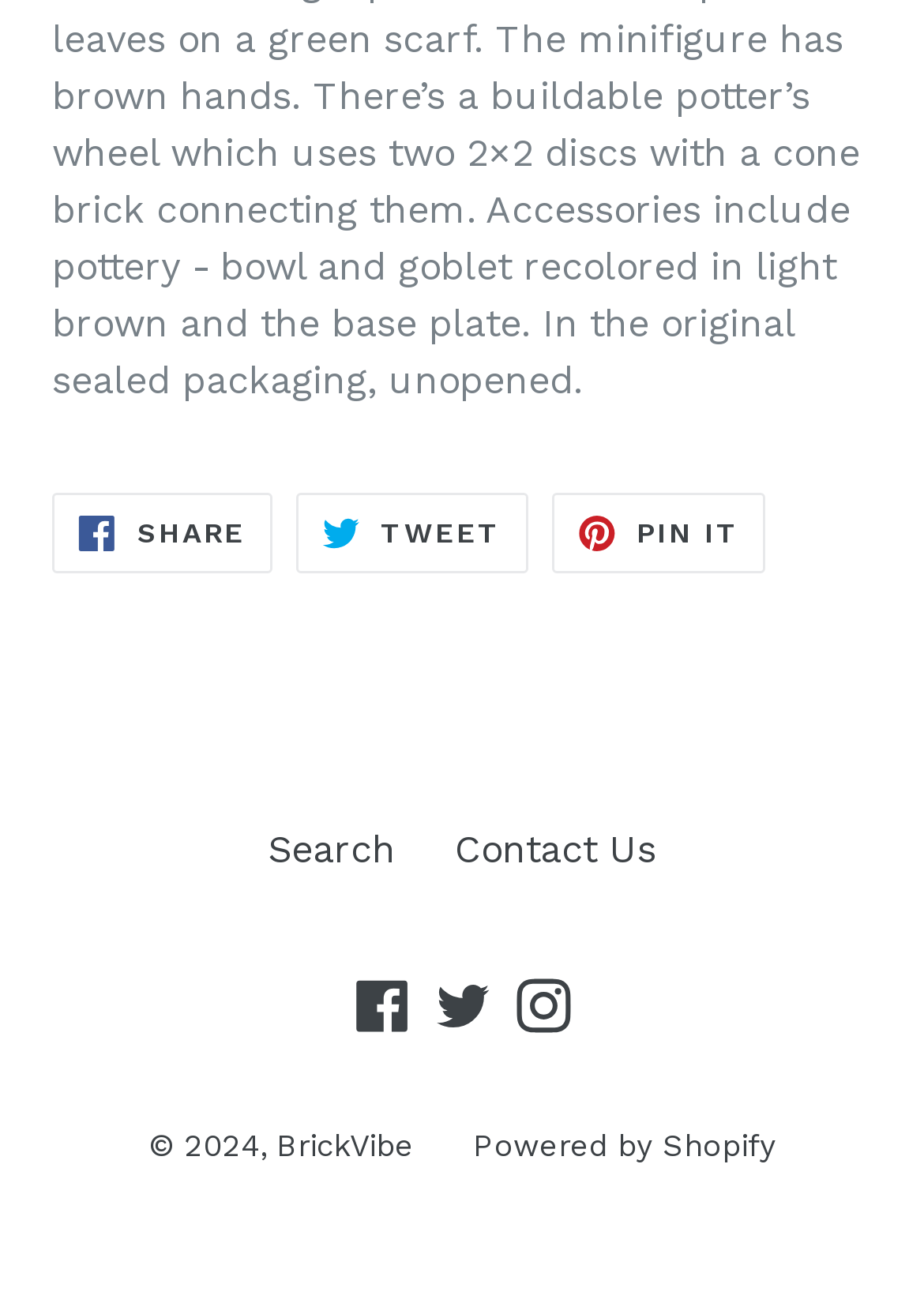Identify the bounding box coordinates of the area you need to click to perform the following instruction: "Go to BrickVibe".

[0.299, 0.866, 0.447, 0.893]